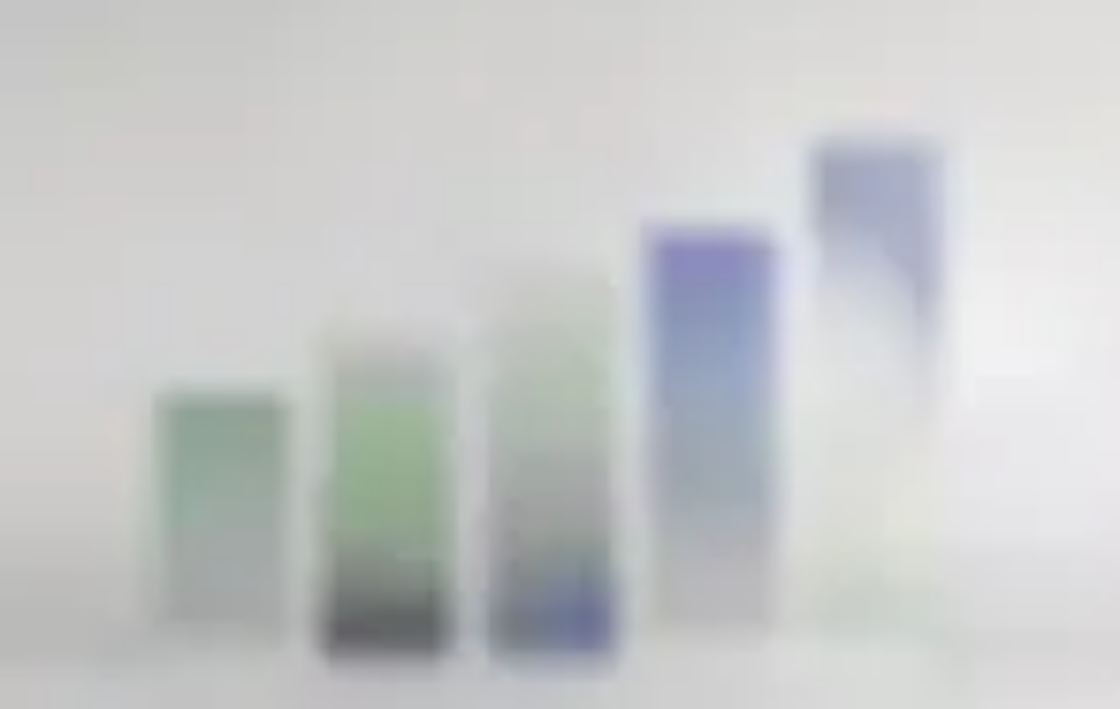What is the likely source of the chart?
Based on the screenshot, respond with a single word or phrase.

OFG Princeton Center